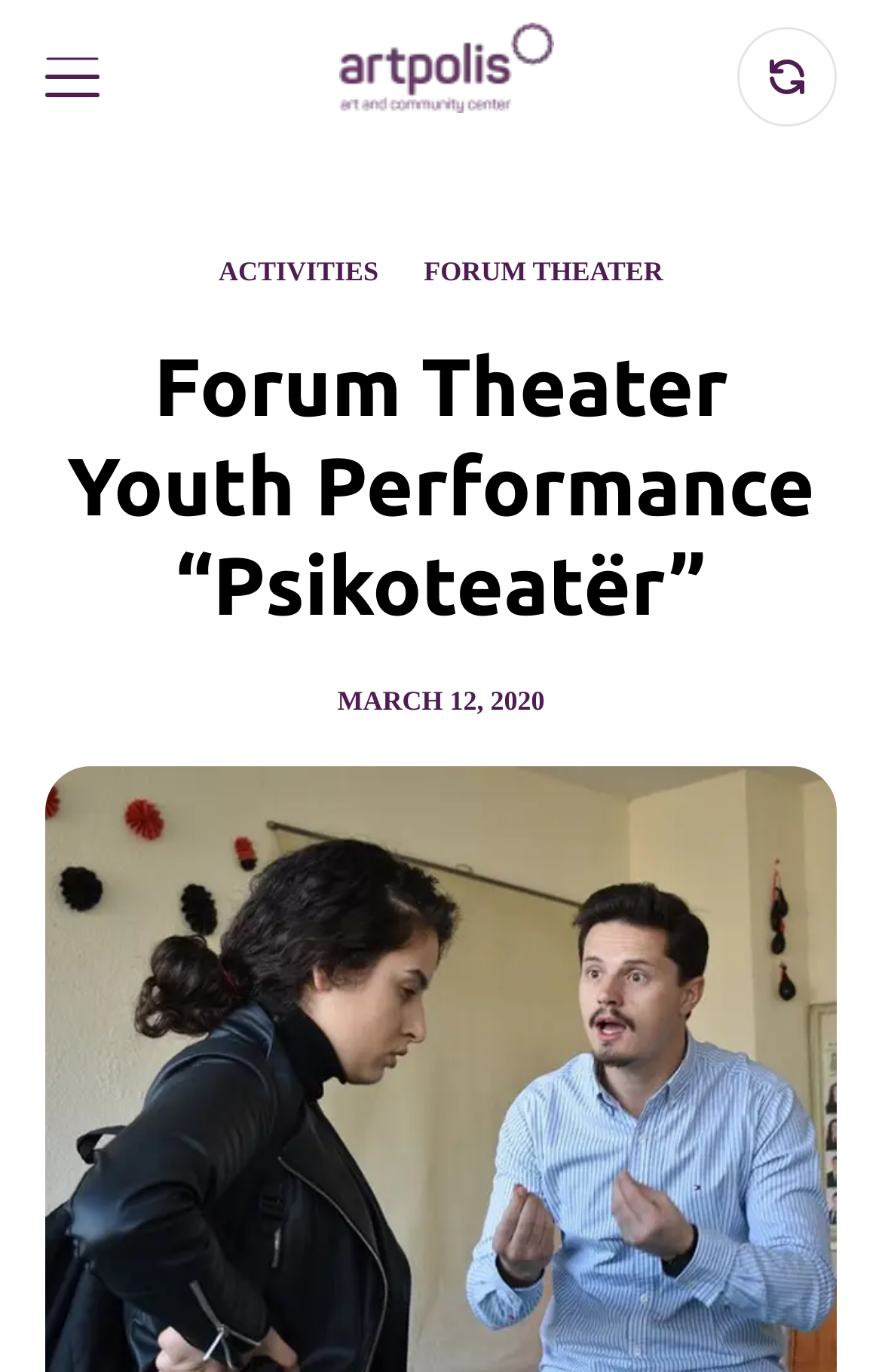Please give a short response to the question using one word or a phrase:
How many images are on the webpage?

2